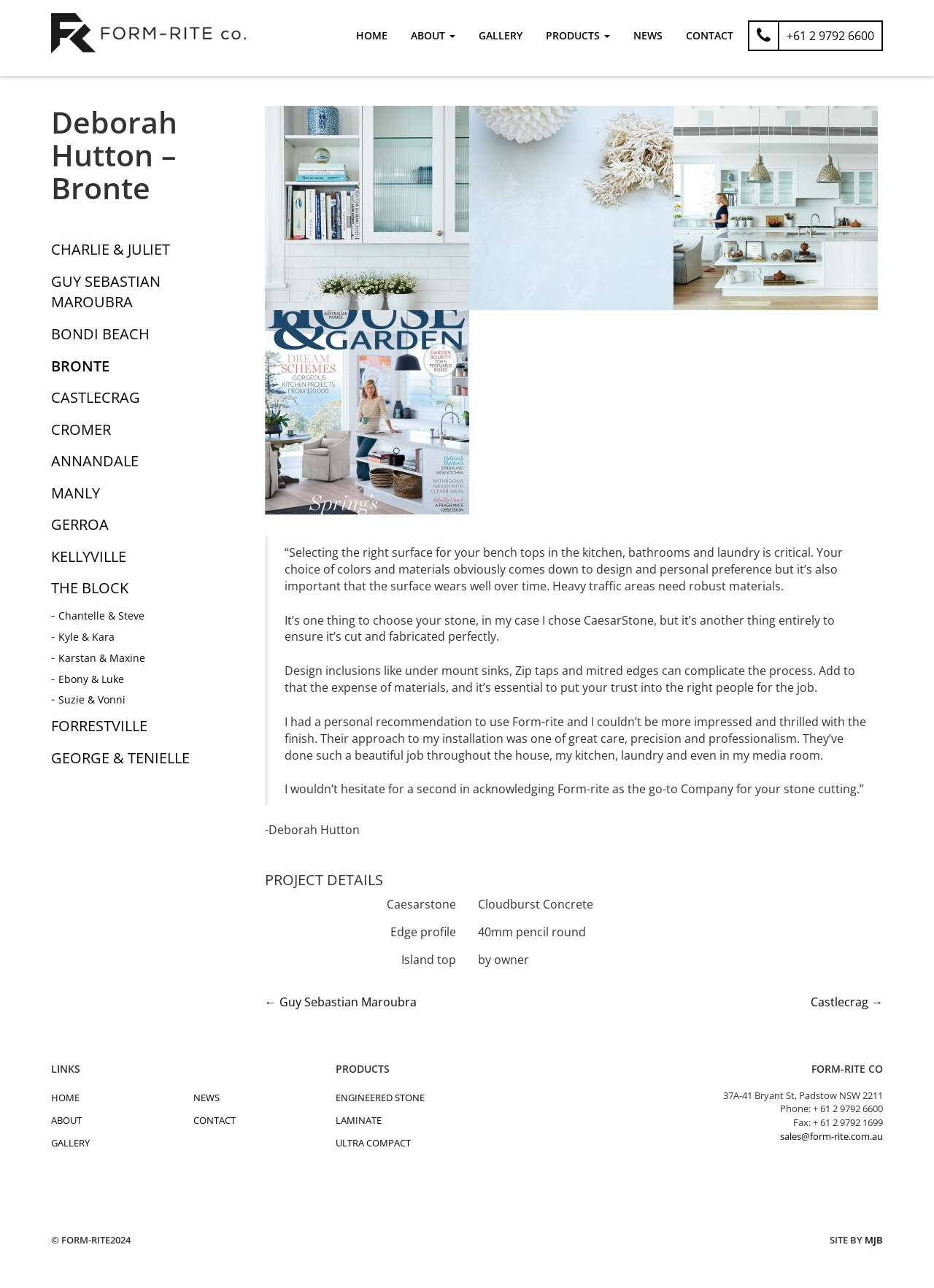Locate the bounding box coordinates of the element that should be clicked to fulfill the instruction: "Click on the HOME link".

[0.369, 0.016, 0.427, 0.04]